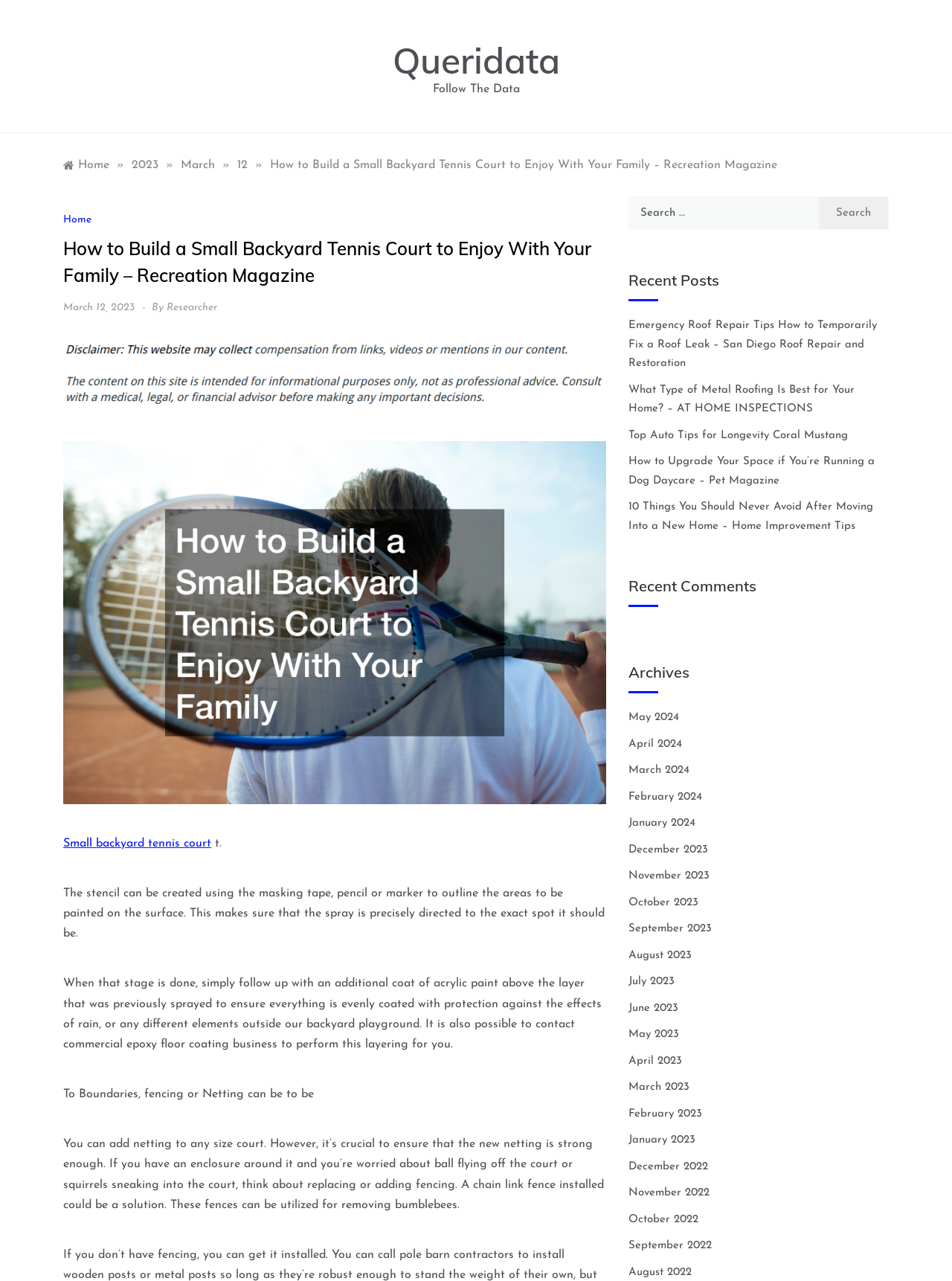Given the description: "November 2023", determine the bounding box coordinates of the UI element. The coordinates should be formatted as four float numbers between 0 and 1, [left, top, right, bottom].

[0.66, 0.68, 0.745, 0.688]